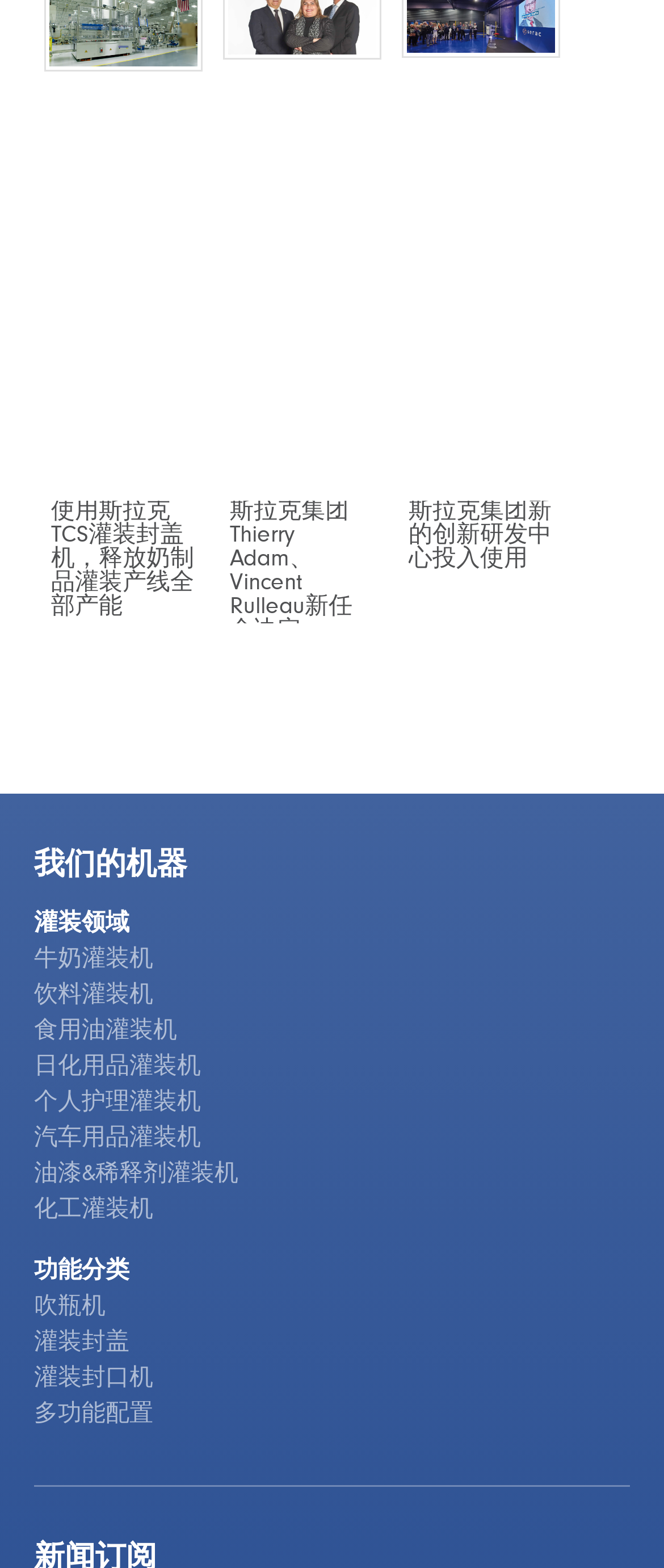Please identify the bounding box coordinates of the region to click in order to complete the given instruction: "Learn about the blowing machine". The coordinates should be four float numbers between 0 and 1, i.e., [left, top, right, bottom].

[0.051, 0.826, 0.159, 0.842]